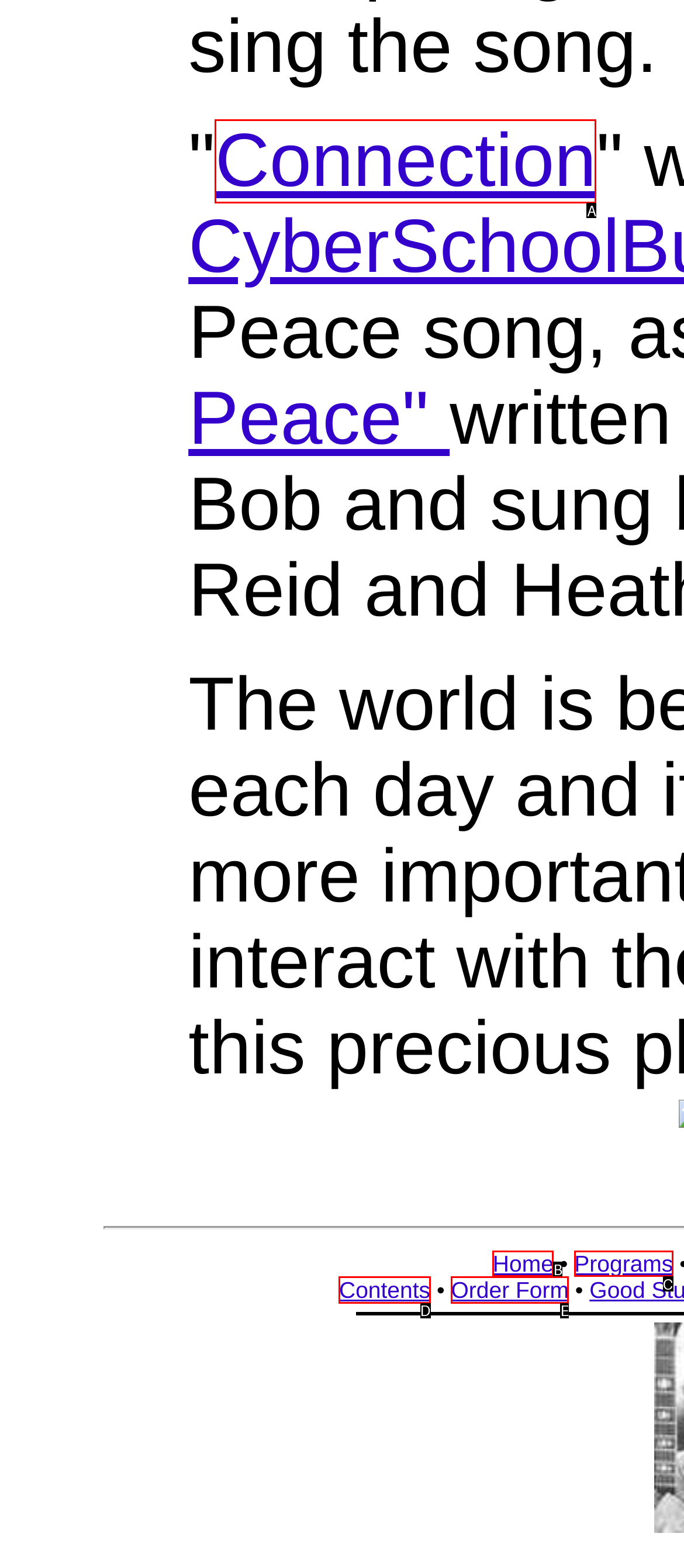Which HTML element matches the description: Connection the best? Answer directly with the letter of the chosen option.

A